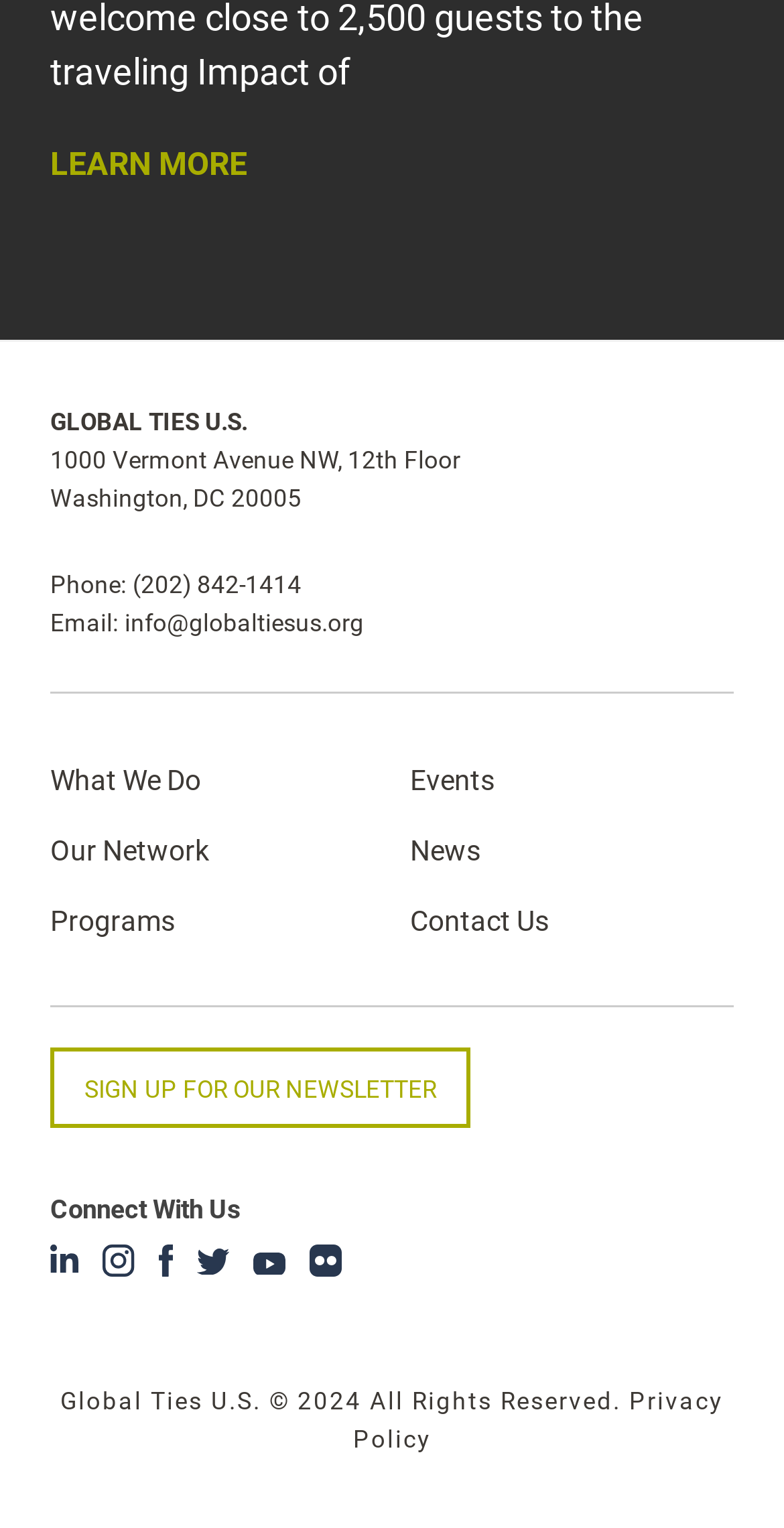Provide the bounding box coordinates of the HTML element described by the text: "News". The coordinates should be in the format [left, top, right, bottom] with values between 0 and 1.

[0.523, 0.543, 0.613, 0.568]